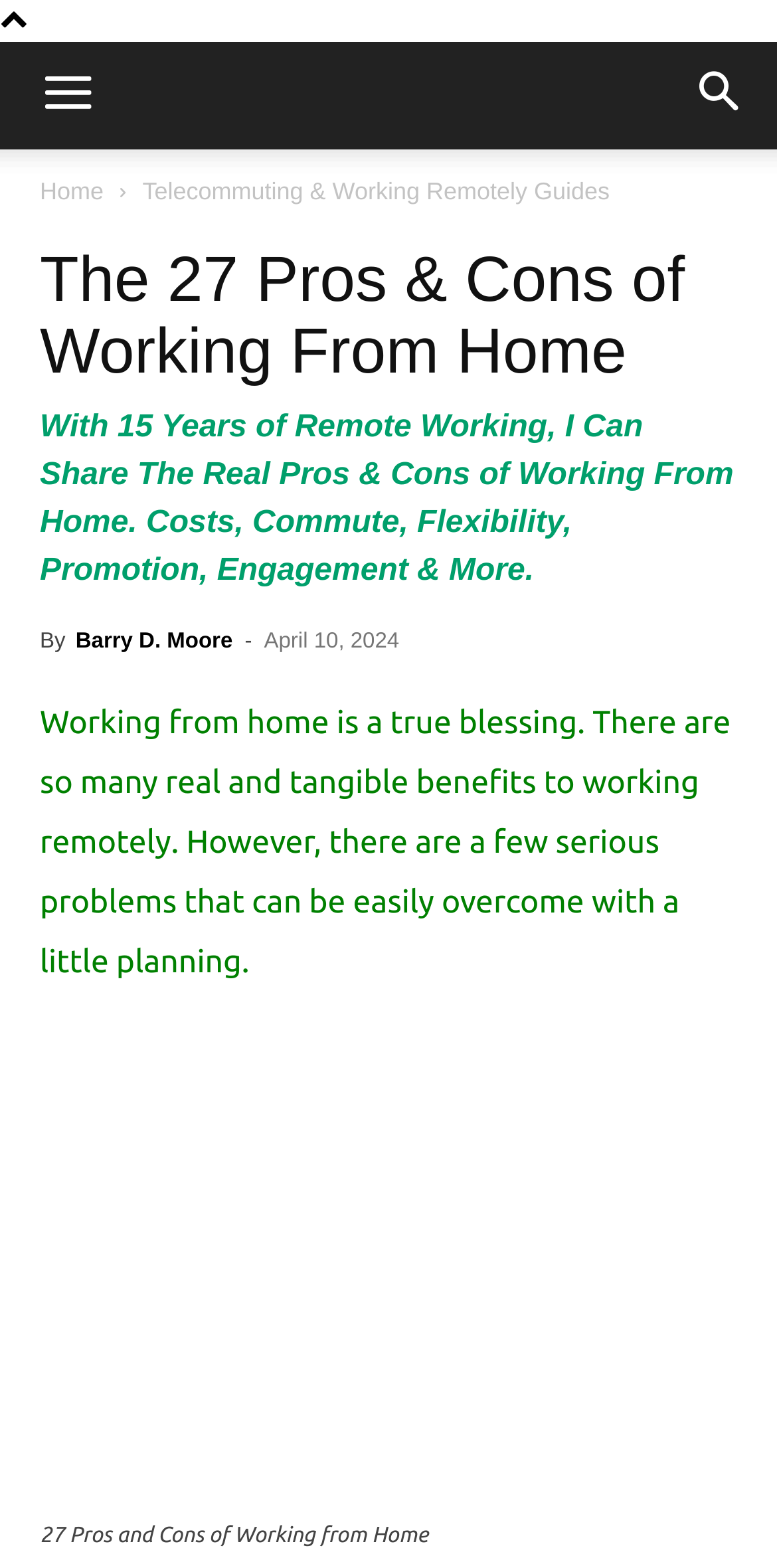What is the main title displayed on this webpage?

The 27 Pros & Cons of Working From Home